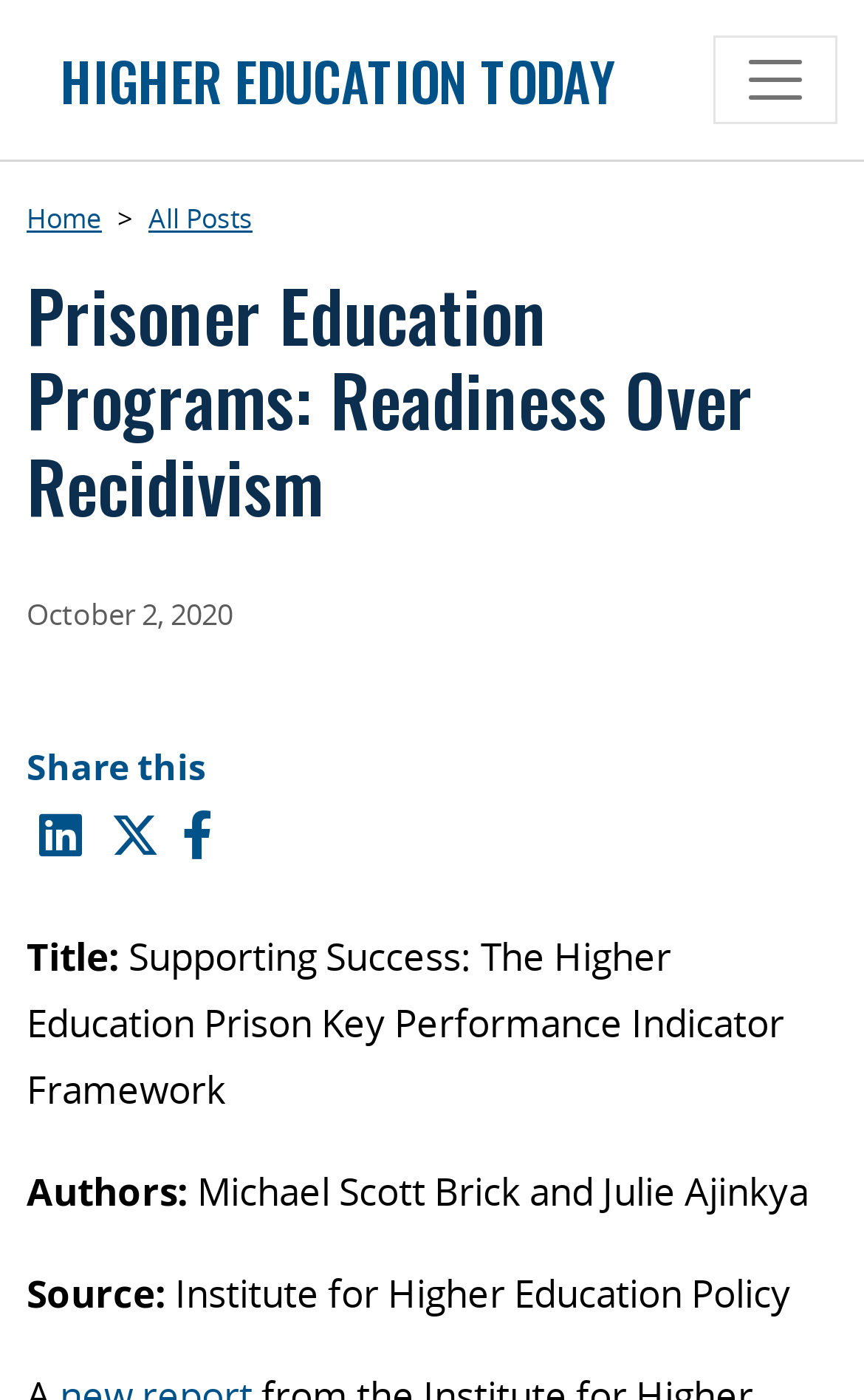Please respond in a single word or phrase: 
What is the name of the report?

Supporting Success